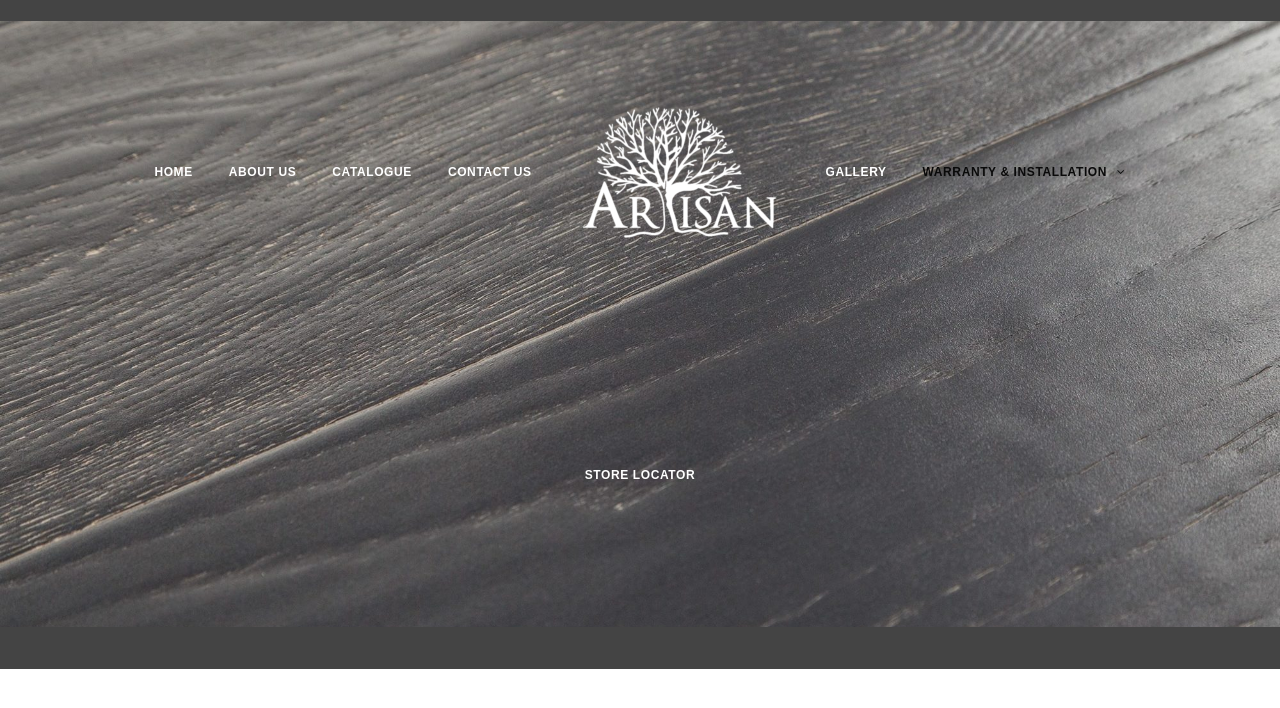Please determine the bounding box coordinates, formatted as (top-left x, top-left y, bottom-right x, bottom-right y), with all values as floating point numbers between 0 and 1. Identify the bounding box of the region described as: Catalogue

[0.246, 0.03, 0.336, 0.458]